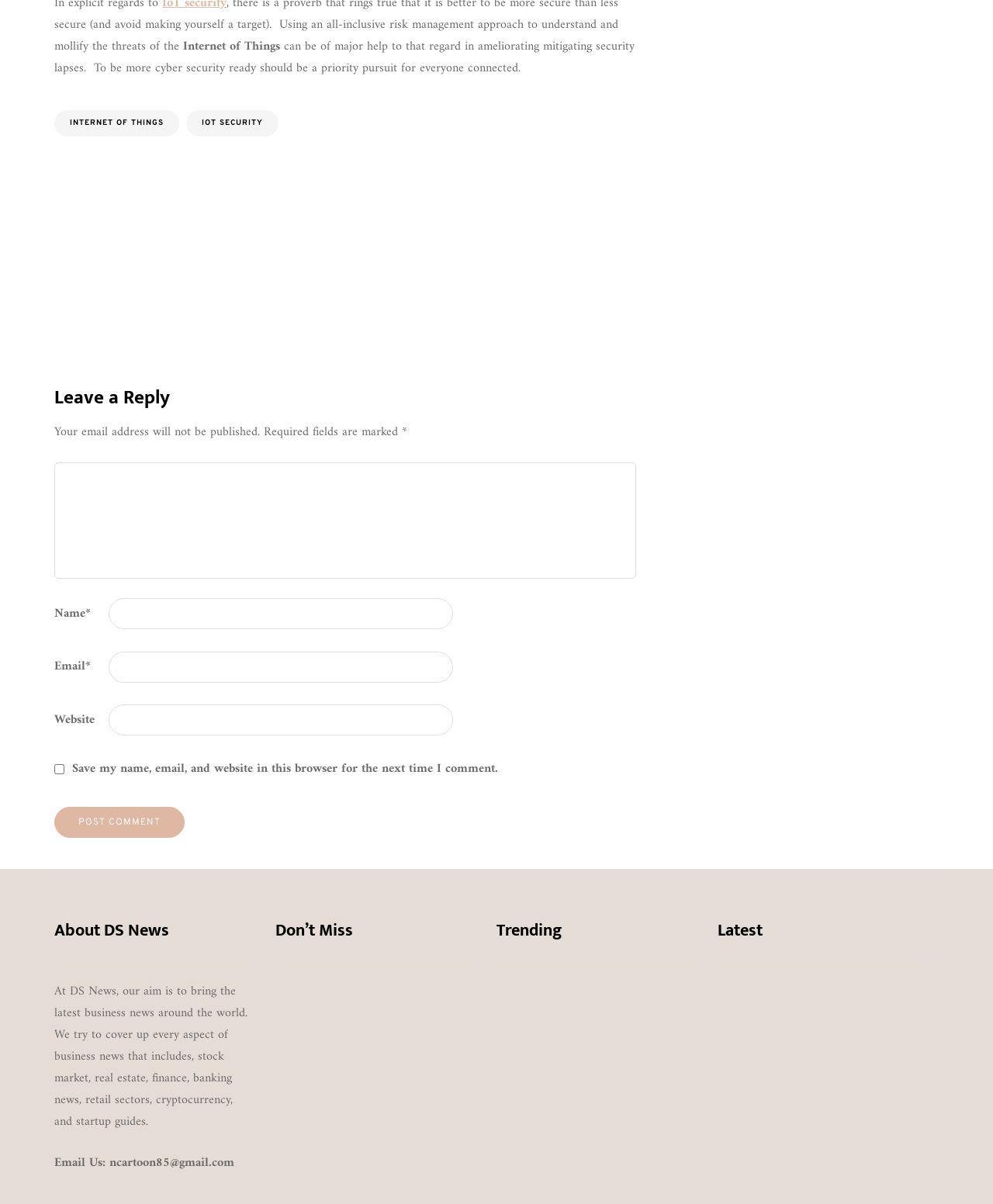Pinpoint the bounding box coordinates of the element that must be clicked to accomplish the following instruction: "Click on the 'Leave a Reply' button". The coordinates should be in the format of four float numbers between 0 and 1, i.e., [left, top, right, bottom].

[0.055, 0.32, 0.641, 0.34]